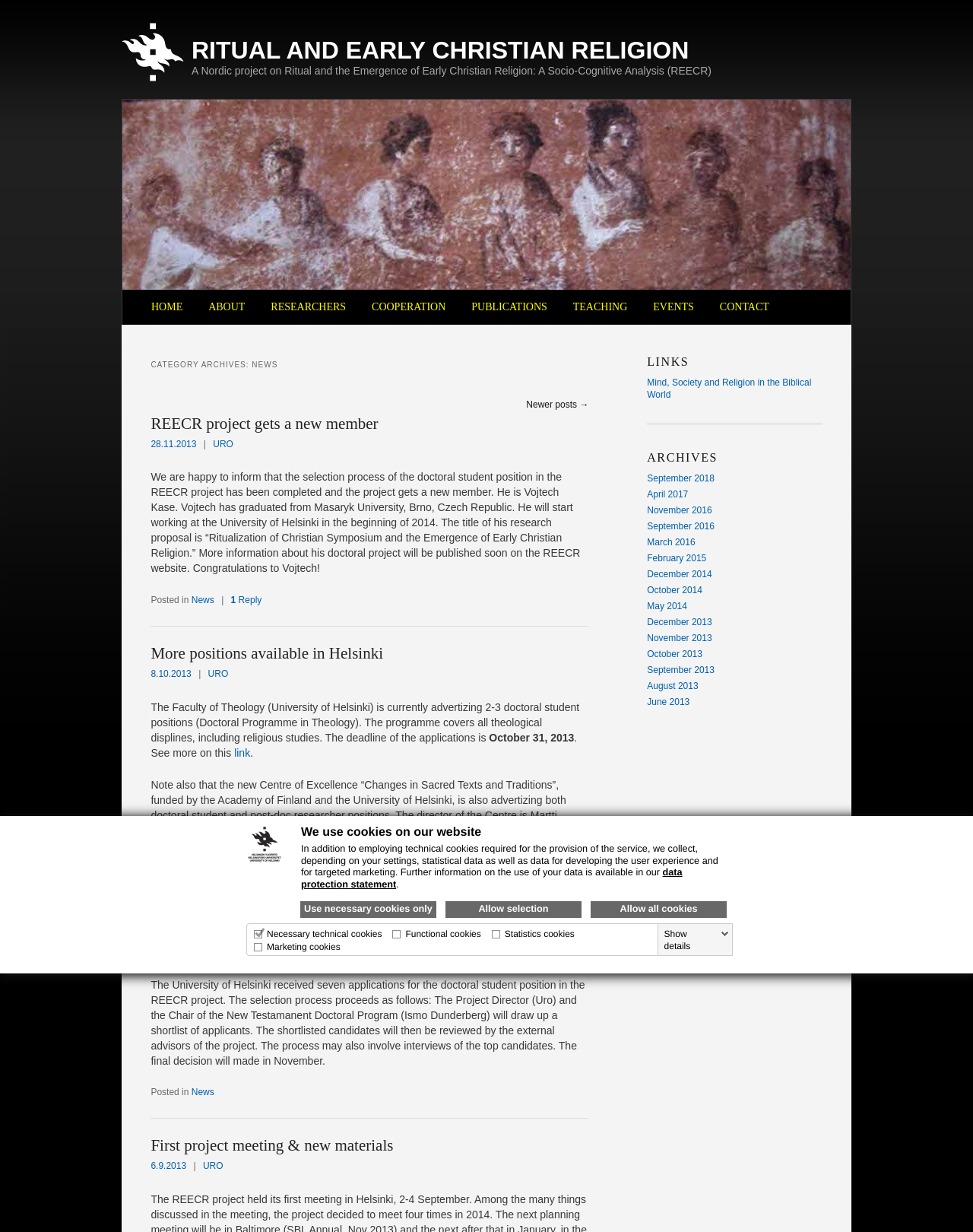Locate the bounding box coordinates of the area that needs to be clicked to fulfill the following instruction: "Click the 'Use necessary cookies only' link". The coordinates should be in the format of four float numbers between 0 and 1, namely [left, top, right, bottom].

[0.309, 0.732, 0.448, 0.745]